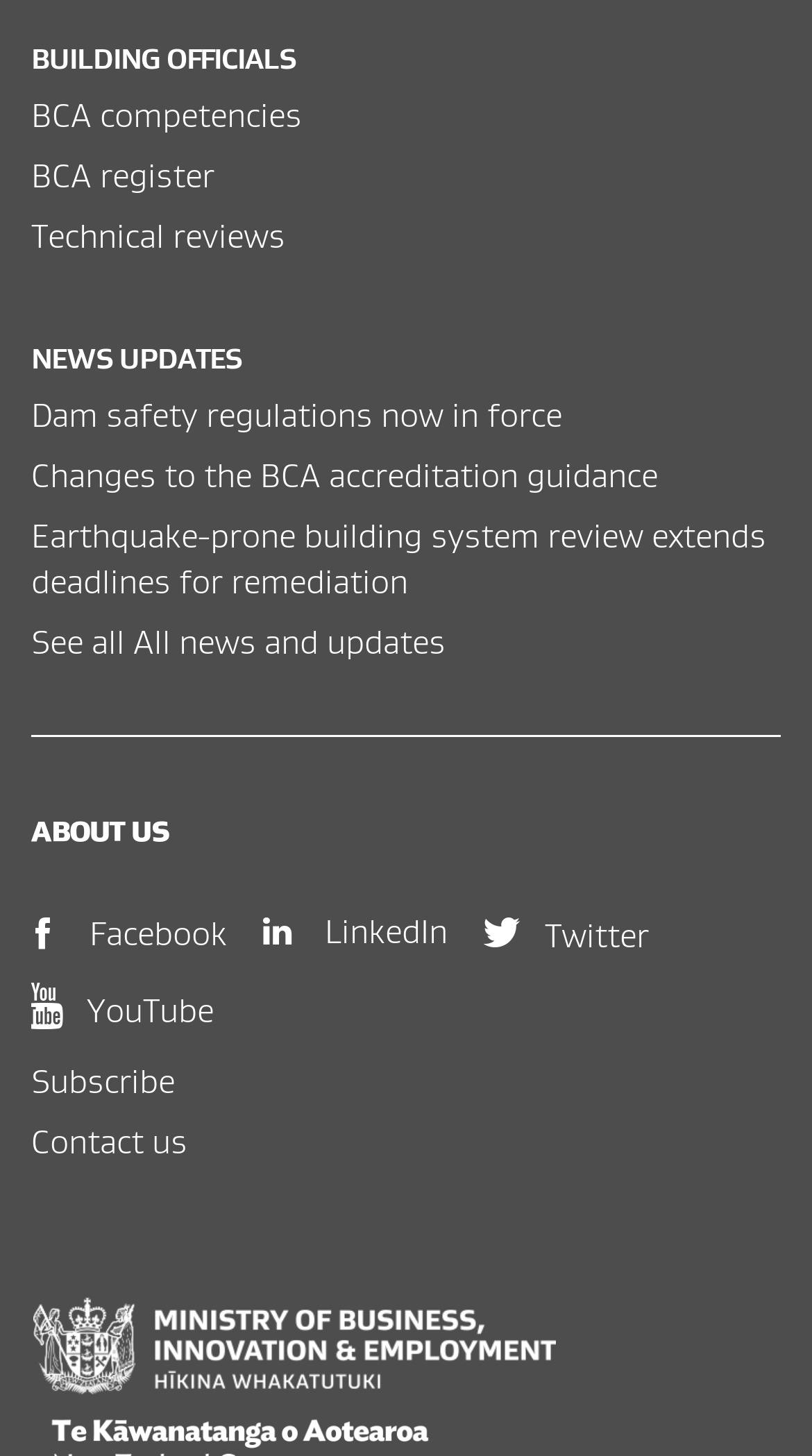From the element description Cookies, predict the bounding box coordinates of the UI element. The coordinates must be specified in the format (top-left x, top-left y, bottom-right x, bottom-right y) and should be within the 0 to 1 range.

None